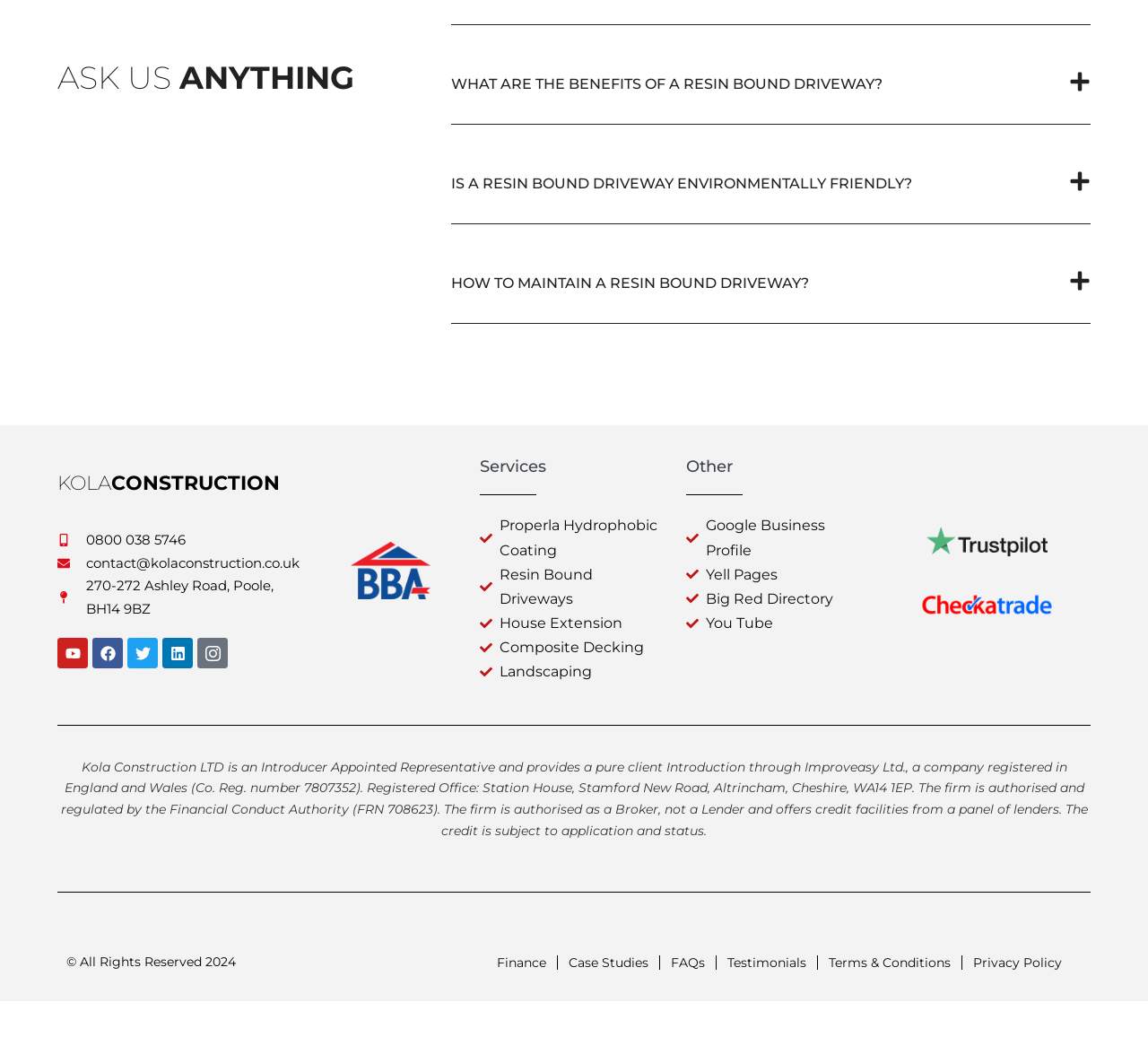What is the address of the company?
We need a detailed and exhaustive answer to the question. Please elaborate.

The company address can be found at the bottom of the webpage, where it says '270-272 Ashley Road, Poole, BH14 9BZ' in a link element.